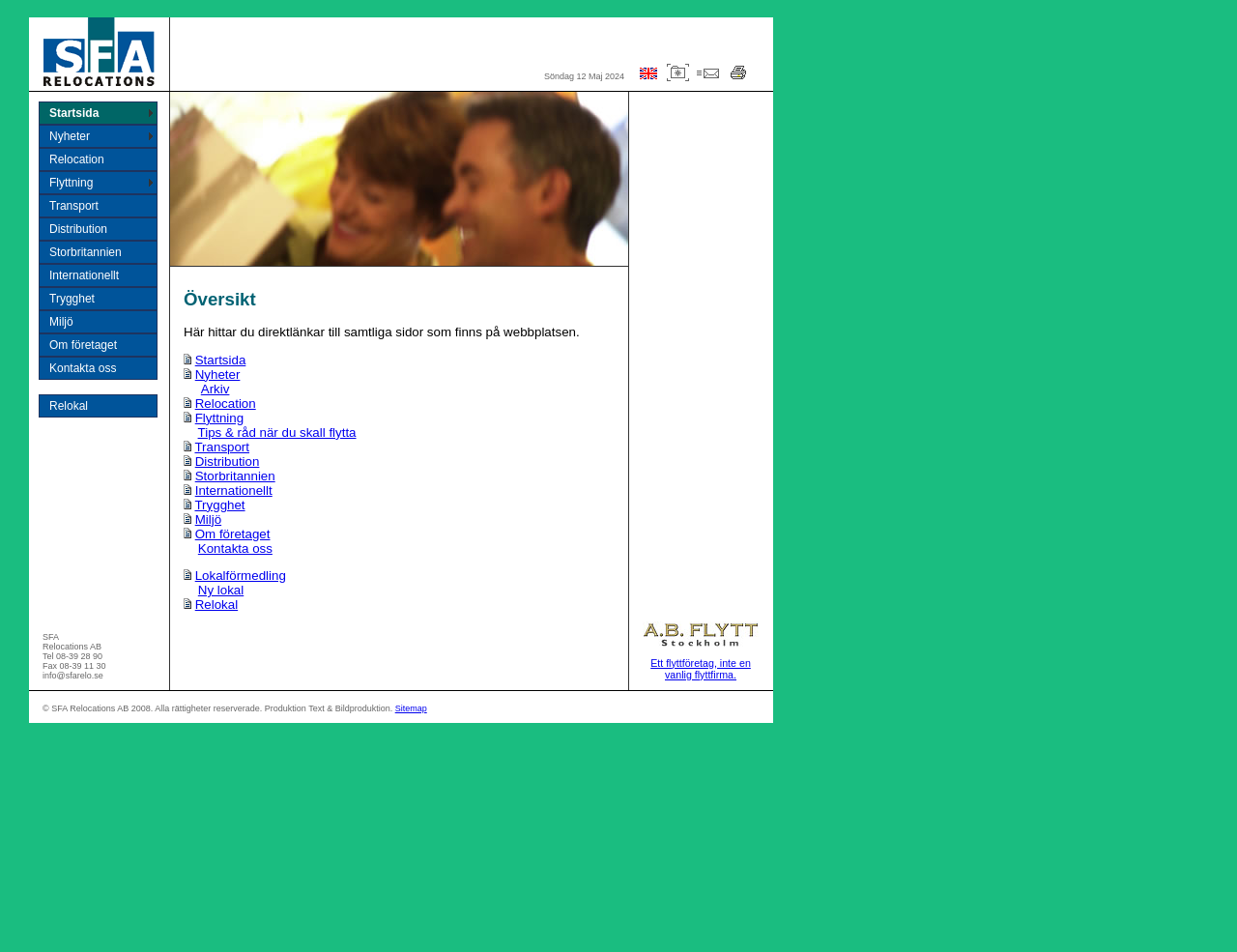Extract the bounding box coordinates for the UI element described by the text: "alt="Till startsidan"". The coordinates should be in the form of [left, top, right, bottom] with values between 0 and 1.

[0.023, 0.083, 0.129, 0.098]